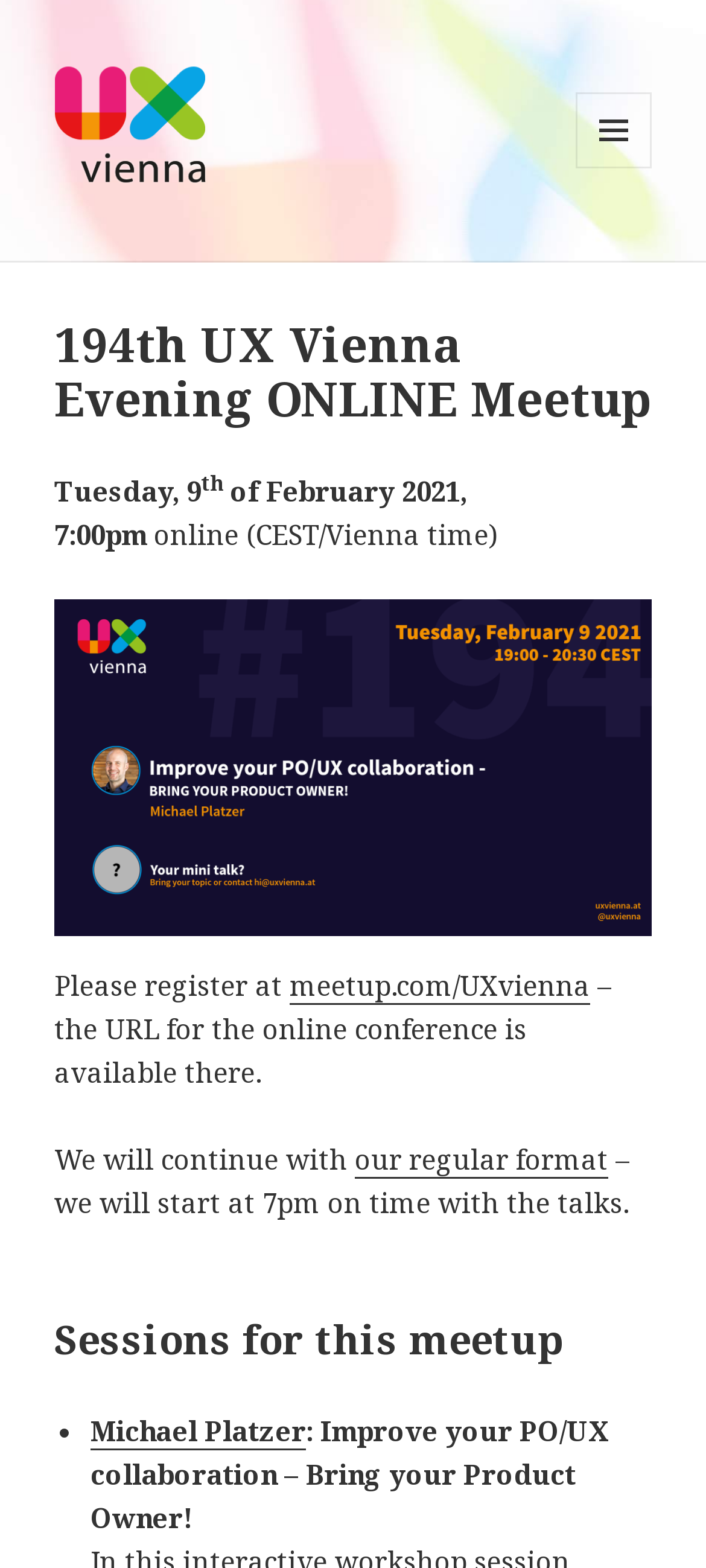Identify and provide the bounding box coordinates of the UI element described: "our regular format". The coordinates should be formatted as [left, top, right, bottom], with each number being a float between 0 and 1.

[0.503, 0.727, 0.861, 0.751]